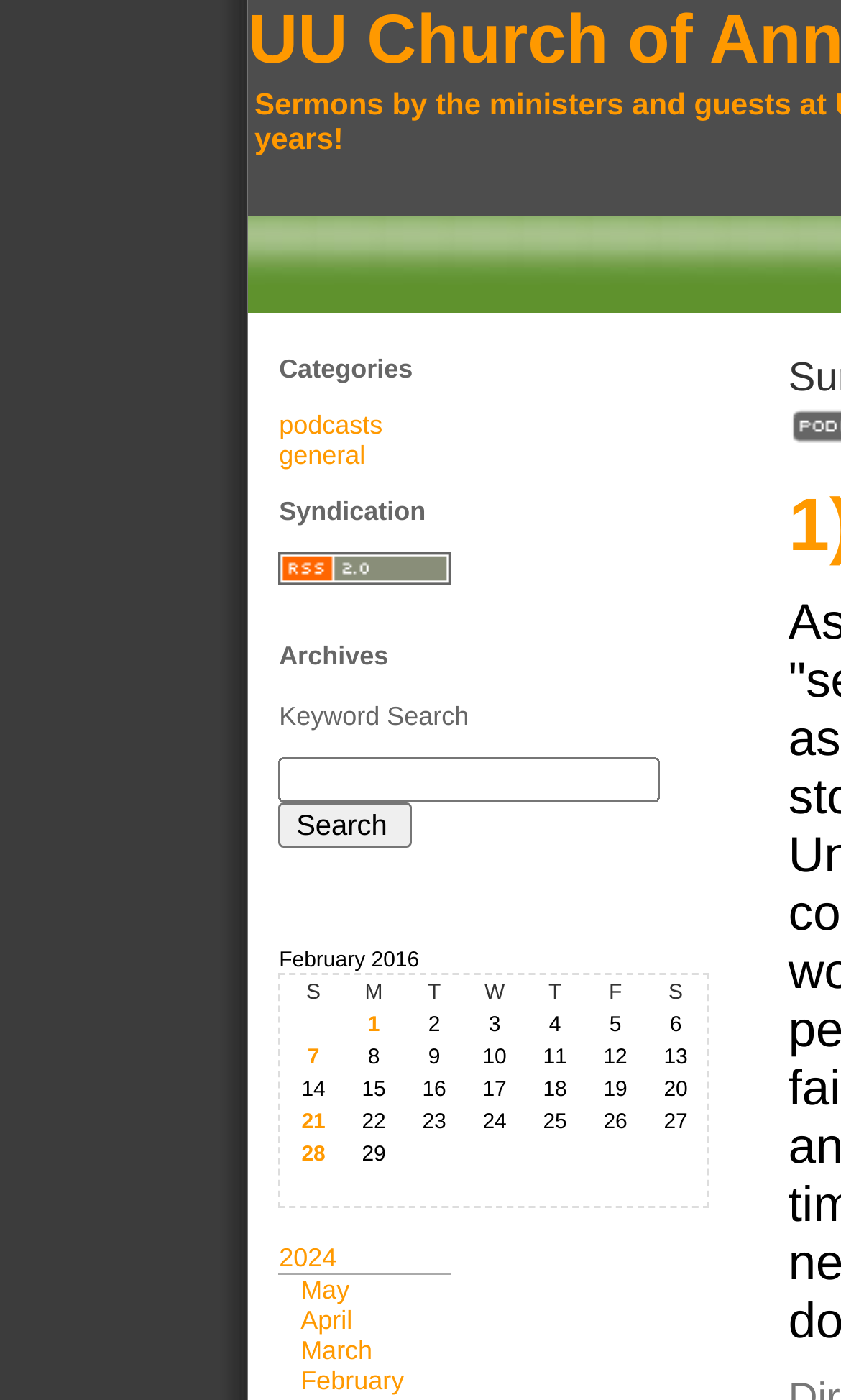From the screenshot, find the bounding box of the UI element matching this description: "name="search"". Supply the bounding box coordinates in the form [left, top, right, bottom], each a float between 0 and 1.

[0.332, 0.541, 0.786, 0.573]